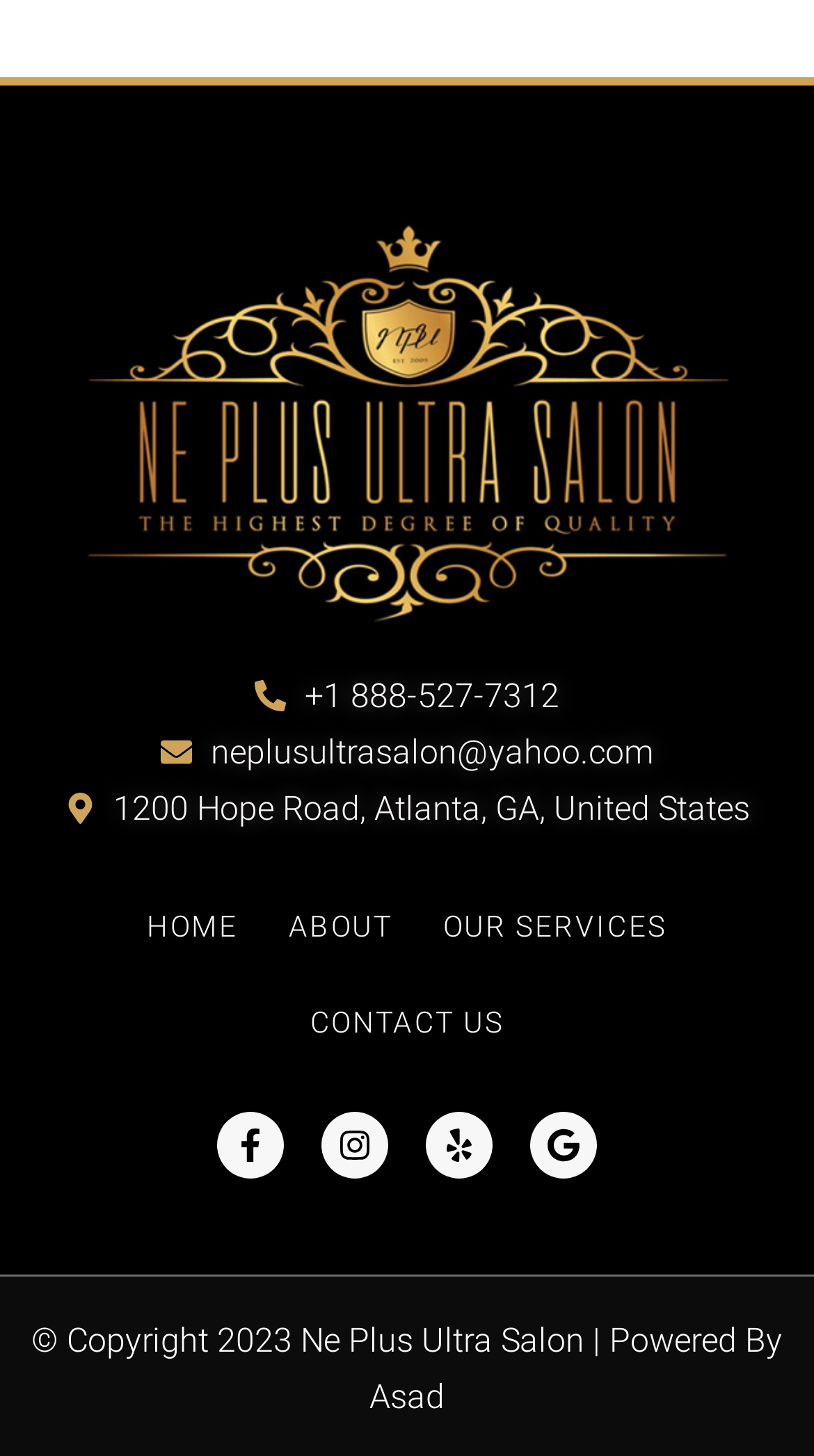Determine the bounding box coordinates for the area you should click to complete the following instruction: "visit the Facebook page".

[0.267, 0.764, 0.349, 0.81]